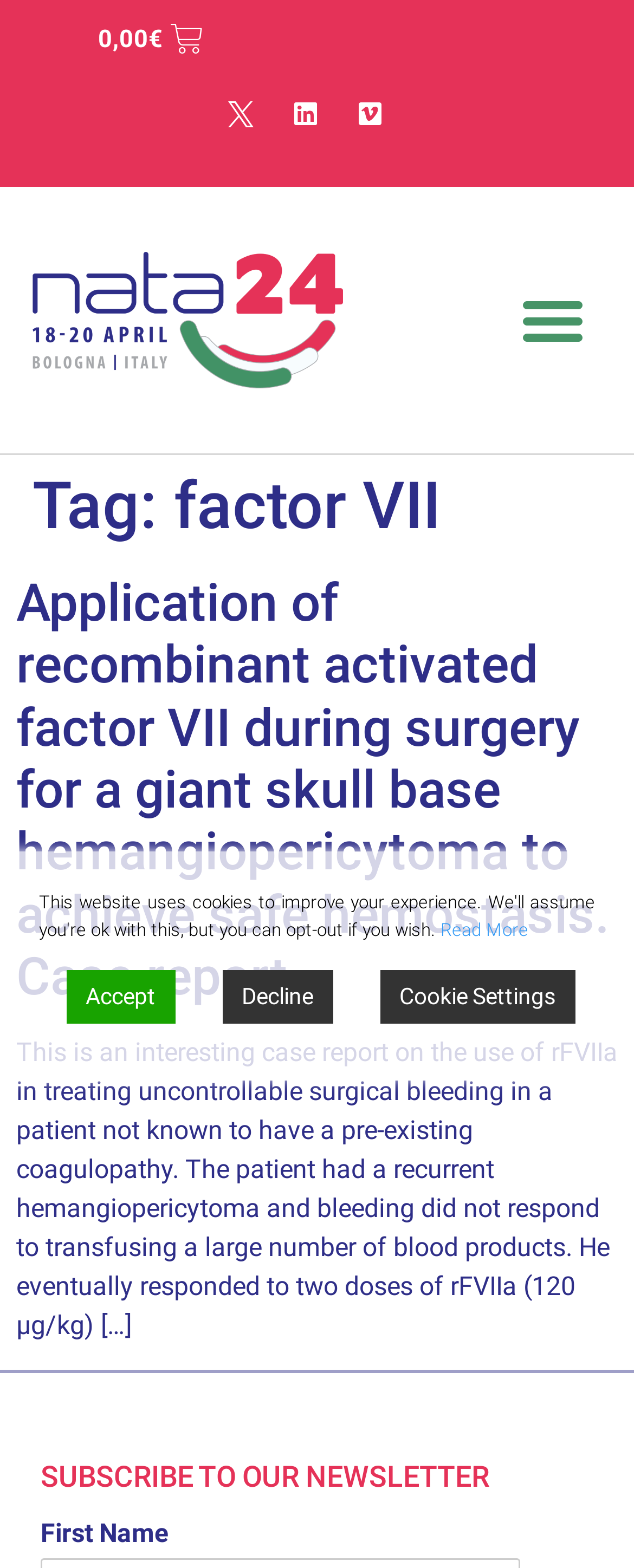Offer a meticulous description of the webpage's structure and content.

The webpage is about the archives of factor VII, a medical topic. At the top right corner, there is a cart icon with a price of 0.00€ and a set of social media links, including Twitter, LinkedIn, and Vimeo. Next to the social media links, there is a menu toggle button.

Below the top section, there is a main content area that occupies most of the page. The main content is divided into two sections. The first section is a header area that displays the tag "factor VII" in a prominent heading.

The second section is an article area that contains a case report about the application of recombinant activated factor VII during surgery. The article has a heading that summarizes the case report, followed by a link to the full report. Below the heading, there is a static text that provides a brief summary of the case report, describing the use of rFVIIa in treating uncontrollable surgical bleeding in a patient.

At the bottom of the page, there is a section that encourages users to subscribe to a newsletter. This section has a heading "SUBSCRIBE TO OUR NEWSLETTER" and a field to input the first name.

Additionally, there is a cookie policy notice that appears at the bottom of the page, informing users that the website uses cookies to improve their experience. The notice provides links to "Read More" and "Cookie Settings", as well as buttons to "Accept" or "Reject" the use of cookies.